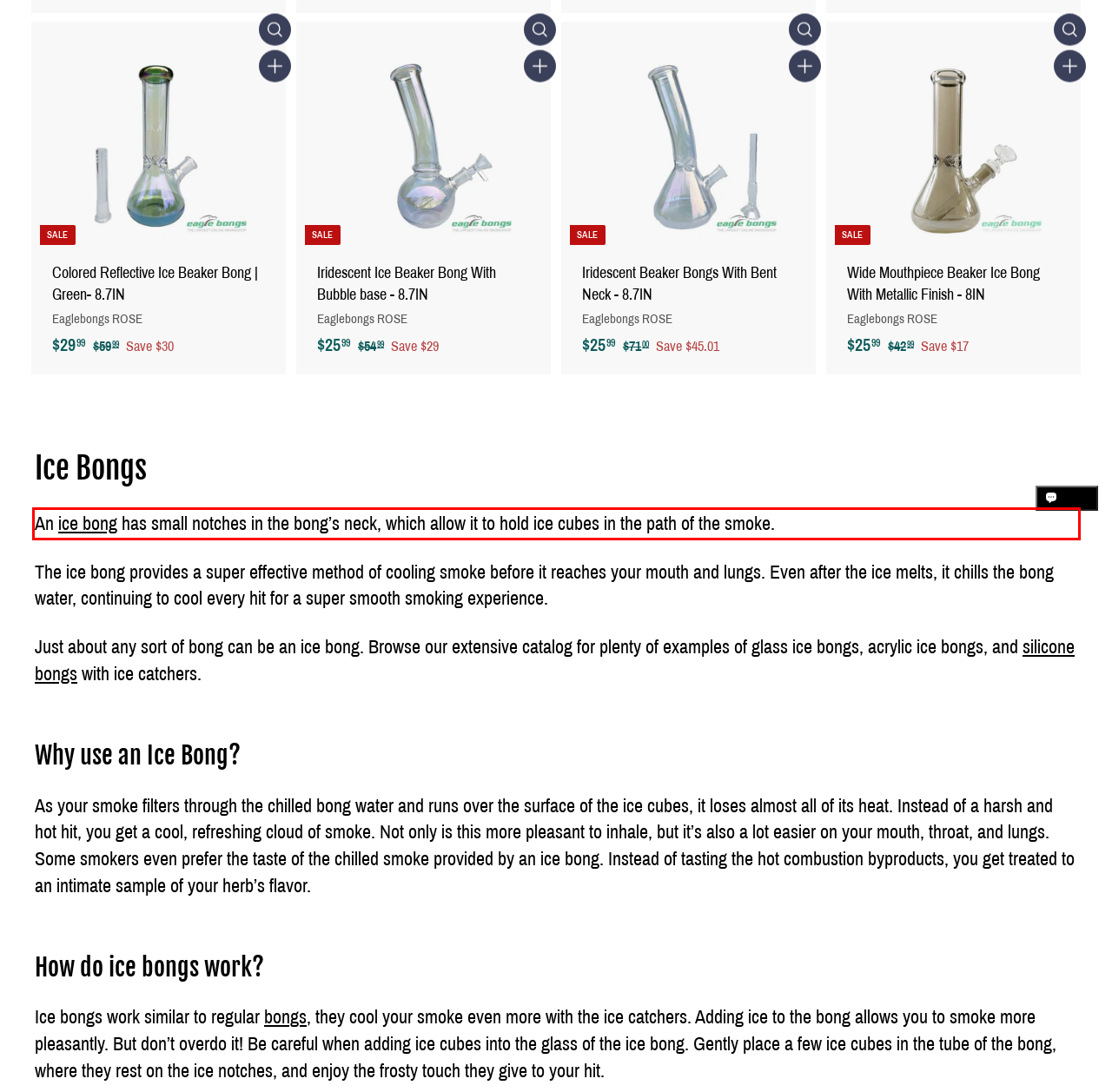Using the provided webpage screenshot, identify and read the text within the red rectangle bounding box.

An ice bong has small notches in the bong’s neck, which allow it to hold ice cubes in the path of the smoke.